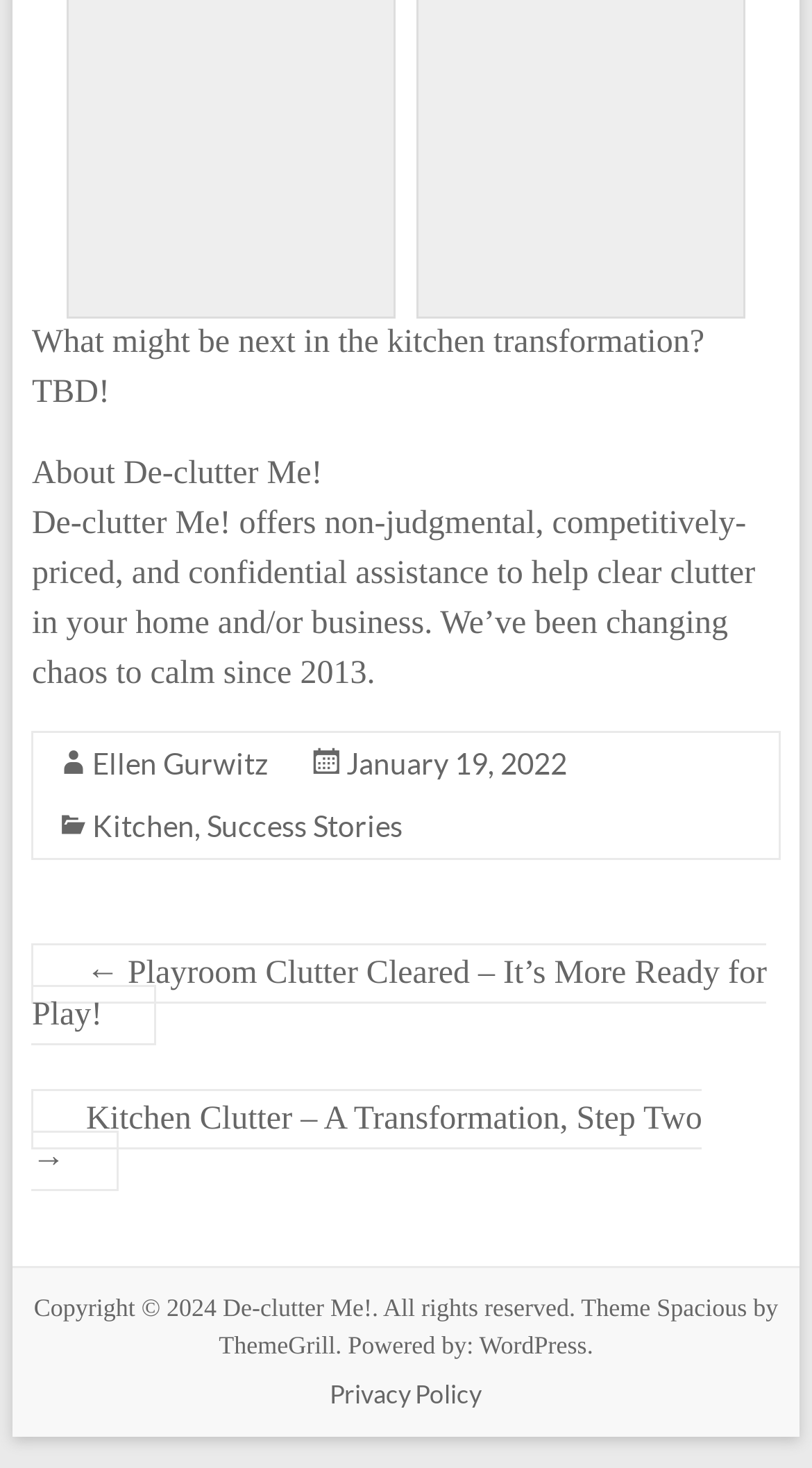Based on what you see in the screenshot, provide a thorough answer to this question: What is the next article in the series?

I found the next article in the series in the link element with text 'Kitchen Clutter – A Transformation, Step Two' located below the main content area. The link is likely to be the next article in the series of kitchen transformation.